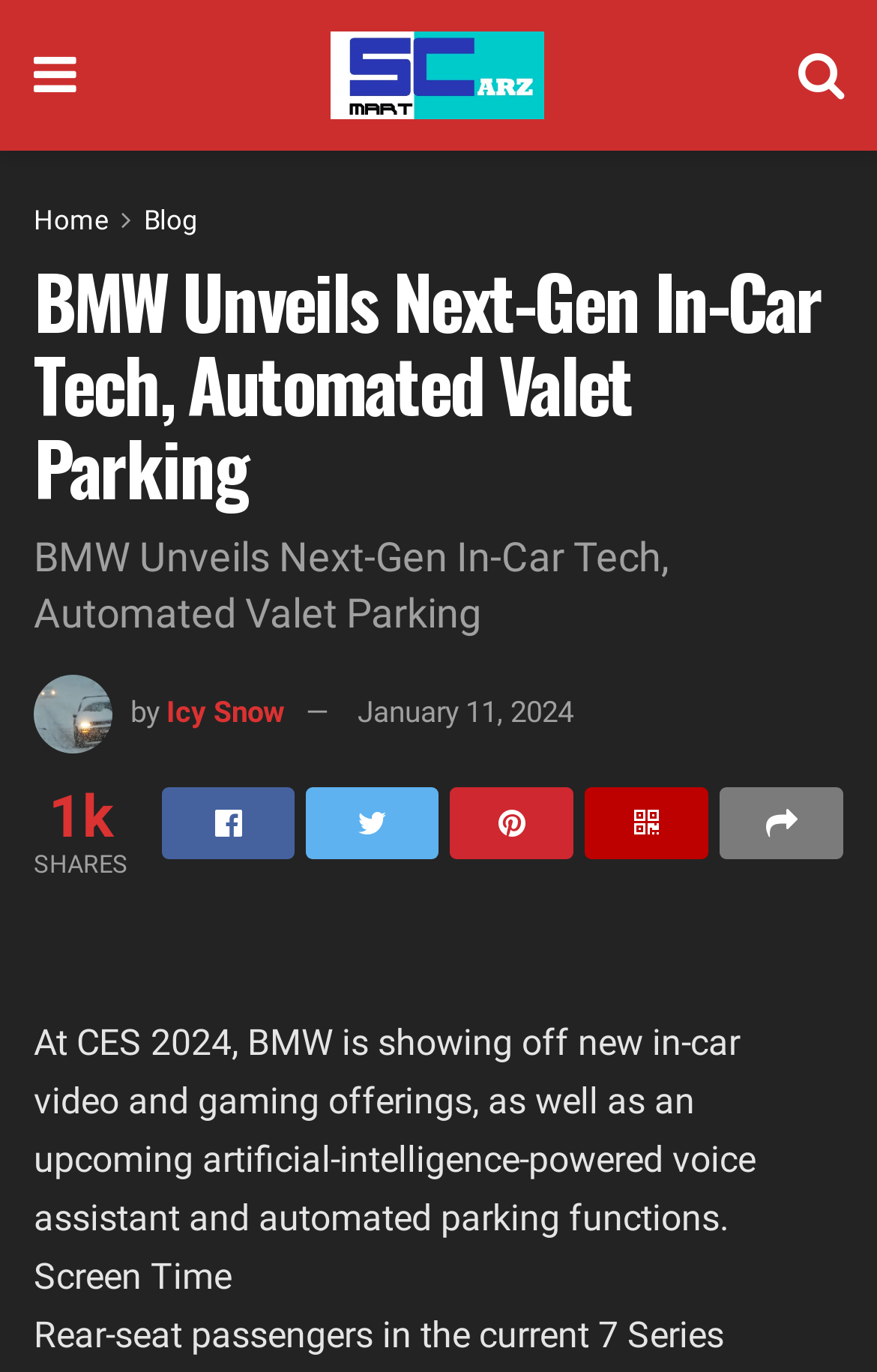Identify the main heading from the webpage and provide its text content.

BMW Unveils Next-Gen In-Car Tech, Automated Valet Parking